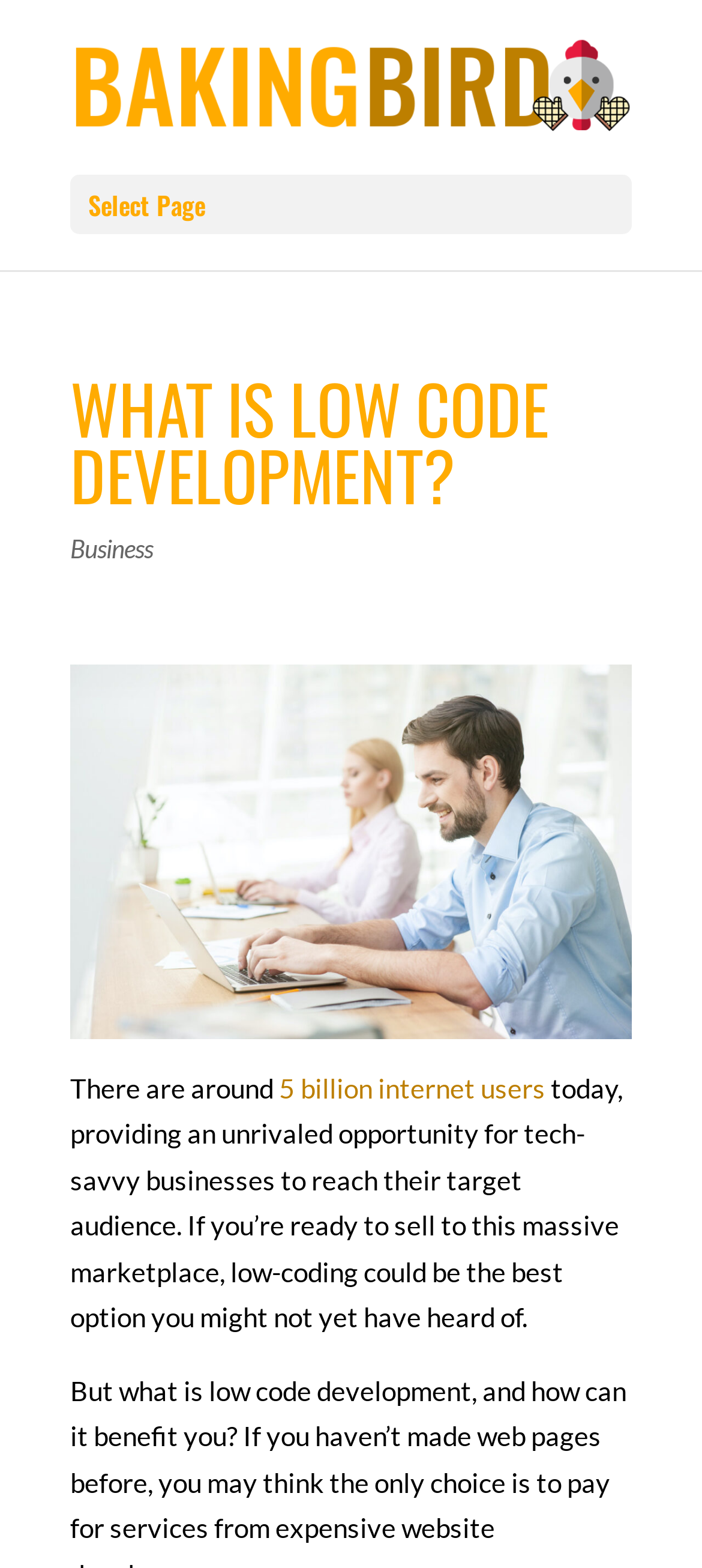What is the main heading displayed on the webpage? Please provide the text.

WHAT IS LOW CODE DEVELOPMENT?